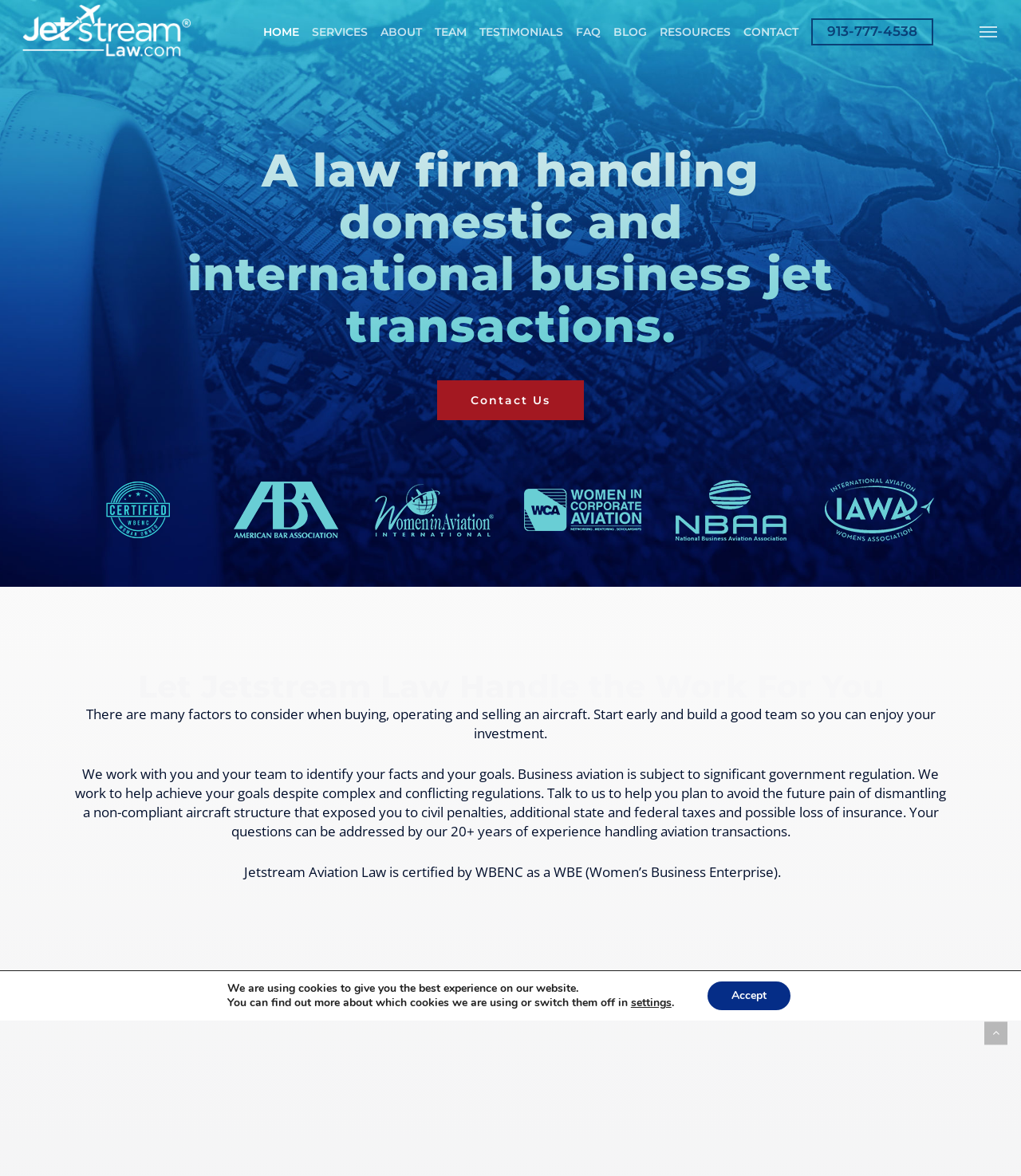Please determine the bounding box coordinates for the UI element described here. Use the format (top-left x, top-left y, bottom-right x, bottom-right y) with values bounded between 0 and 1: settings

[0.618, 0.847, 0.658, 0.859]